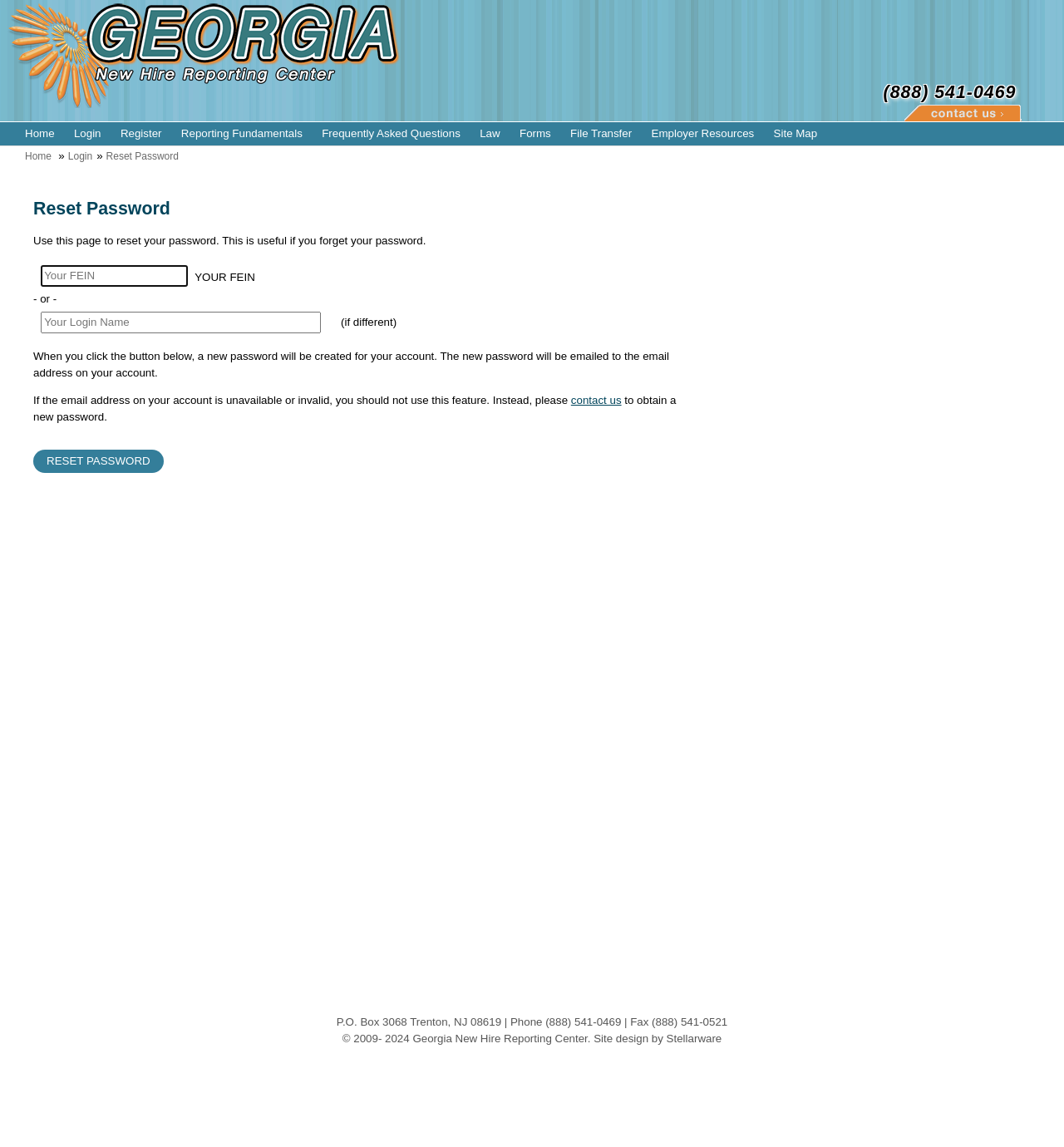Using the information in the image, give a comprehensive answer to the question: 
What is the alternative to using this password reset feature?

If the email address on the account is unavailable or invalid, the alternative is to contact the support team, as mentioned in the description on the webpage, instead of using this password reset feature.